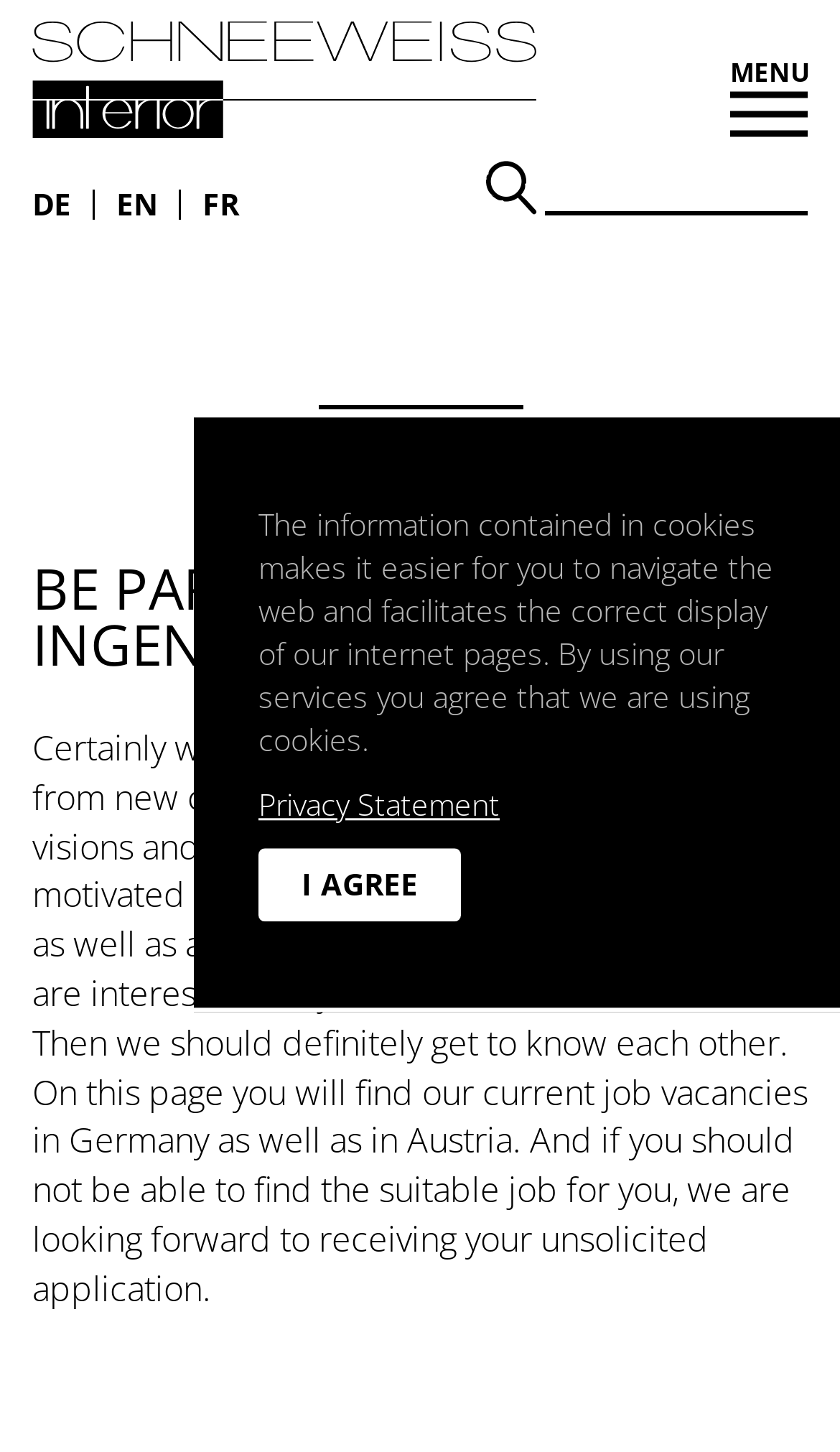Please identify the webpage's heading and generate its text content.

BE PART OF OUR WORLD OF INGENUITY